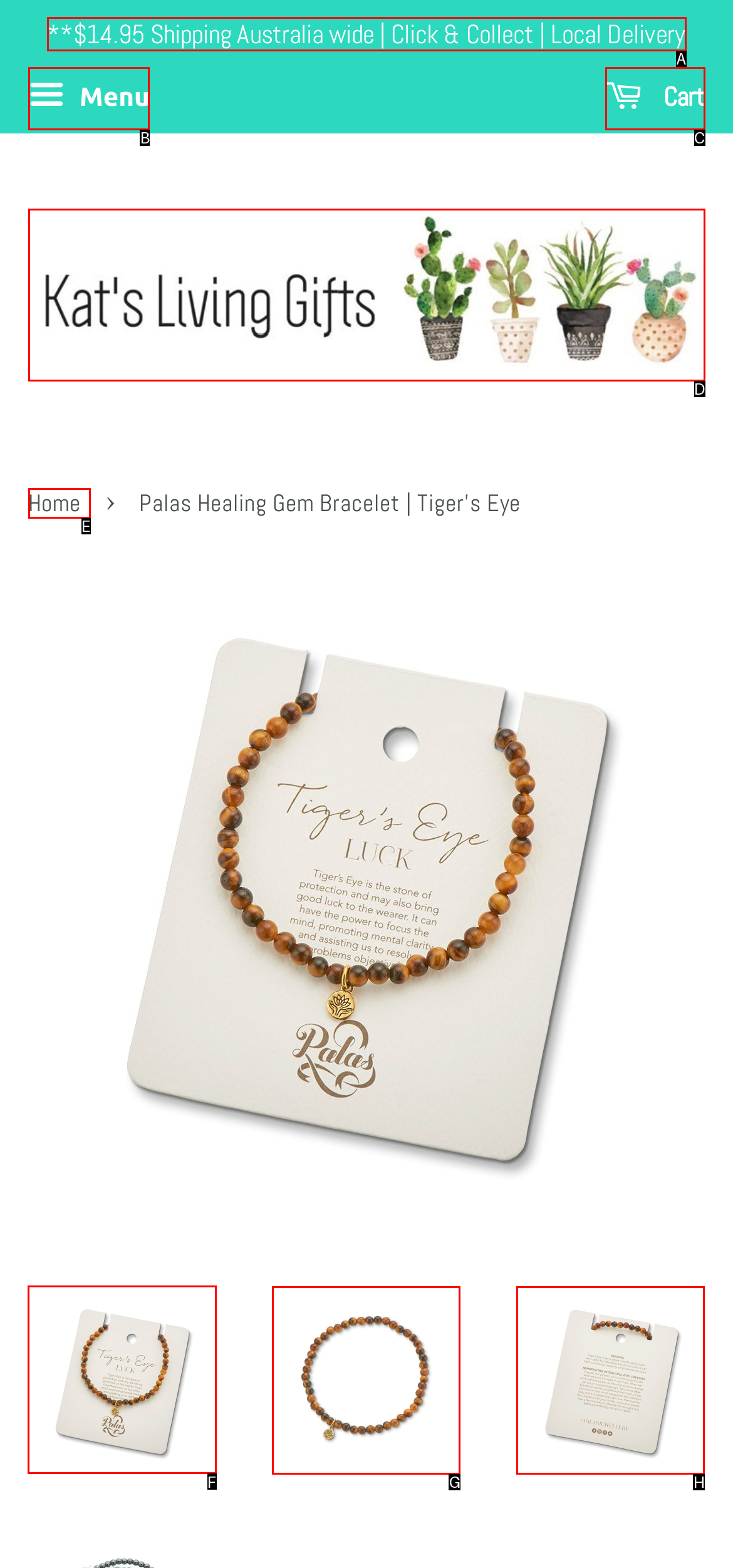Identify the letter of the correct UI element to fulfill the task: View Palas Healing Gem Bracelet details from the given options in the screenshot.

F